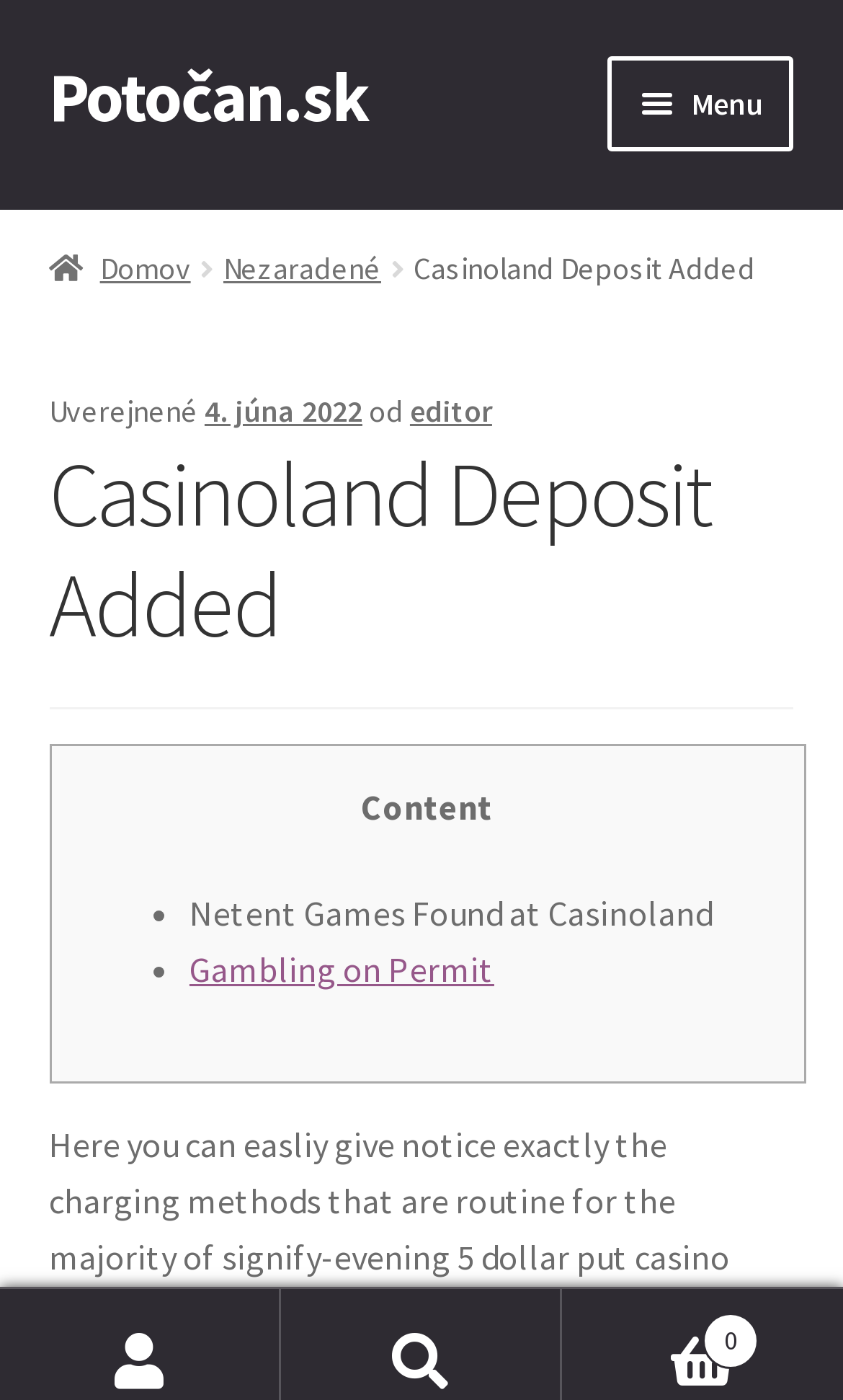What is the date of the article?
Provide a detailed and extensive answer to the question.

I found the date of the article by looking at the link '4. júna 2022' which is located near the heading 'Casinoland Deposit Added'.